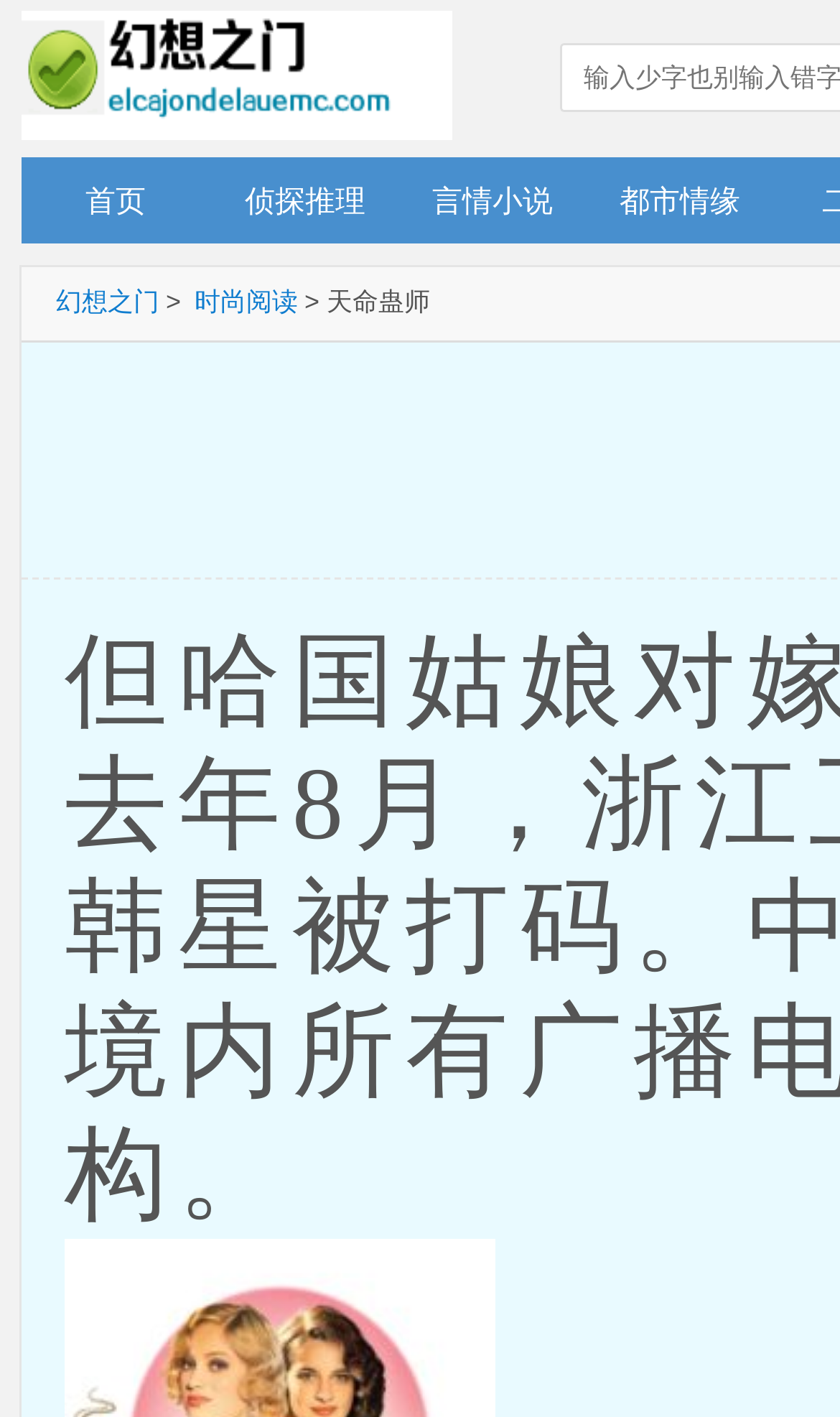Provide the bounding box coordinates of the UI element this sentence describes: "name="email" placeholder="e.g., email@example.com"".

None